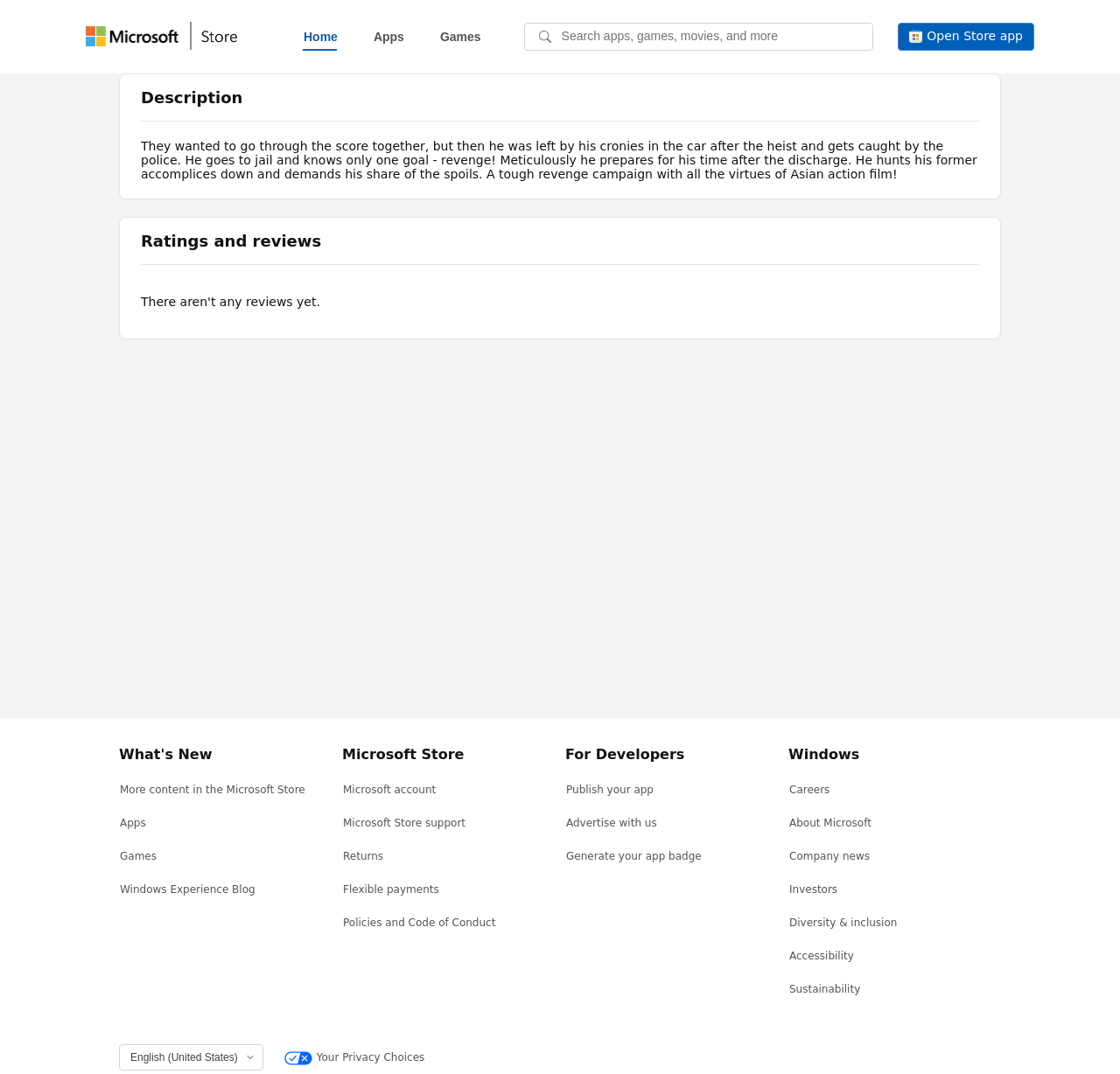Please identify the bounding box coordinates of the clickable region that I should interact with to perform the following instruction: "View product description". The coordinates should be expressed as four float numbers between 0 and 1, i.e., [left, top, right, bottom].

[0.126, 0.129, 0.876, 0.169]